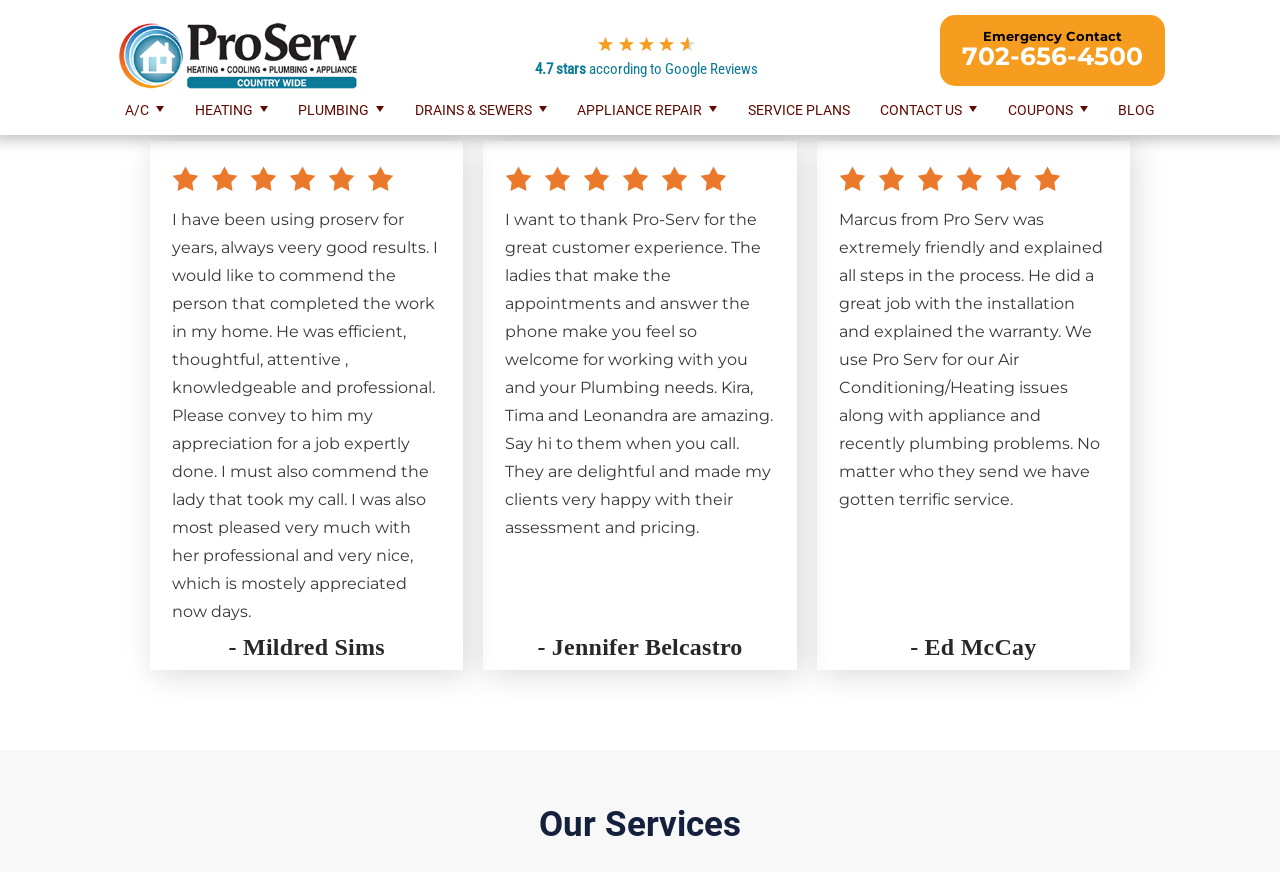Provide a thorough summary of the webpage.

This webpage appears to be the homepage of a company called Group1 | ProServ, which provides various services such as air conditioning, heating, plumbing, and appliance repair. 

At the top left of the page, there is a logo image accompanied by a link. To the right of the logo, there is a rating of 4.7 stars according to Google Reviews. Below the rating, there is an emergency contact number, 702-656-4500.

Below the top section, there is a navigation menu with links to different services offered by the company, including A/C, HEATING, PLUMBING, DRAINS & SEWERS, APPLIANCE REPAIR, SERVICE PLANS, CONTACT US, COUPONS, and BLOG.

The main content of the page is divided into two sections. The first section has a heading "What Las Vegas Residents Are Saying" and features three customer testimonials with images. Each testimonial is a quote from a satisfied customer, accompanied by their name and a small image. The testimonials are arranged in a row, with the first one on the left, the second in the middle, and the third on the right.

Below the customer testimonials, there is a heading "Our Services" which seems to be the title of the second section. However, there is no further content or information provided about the services offered by the company in this section.